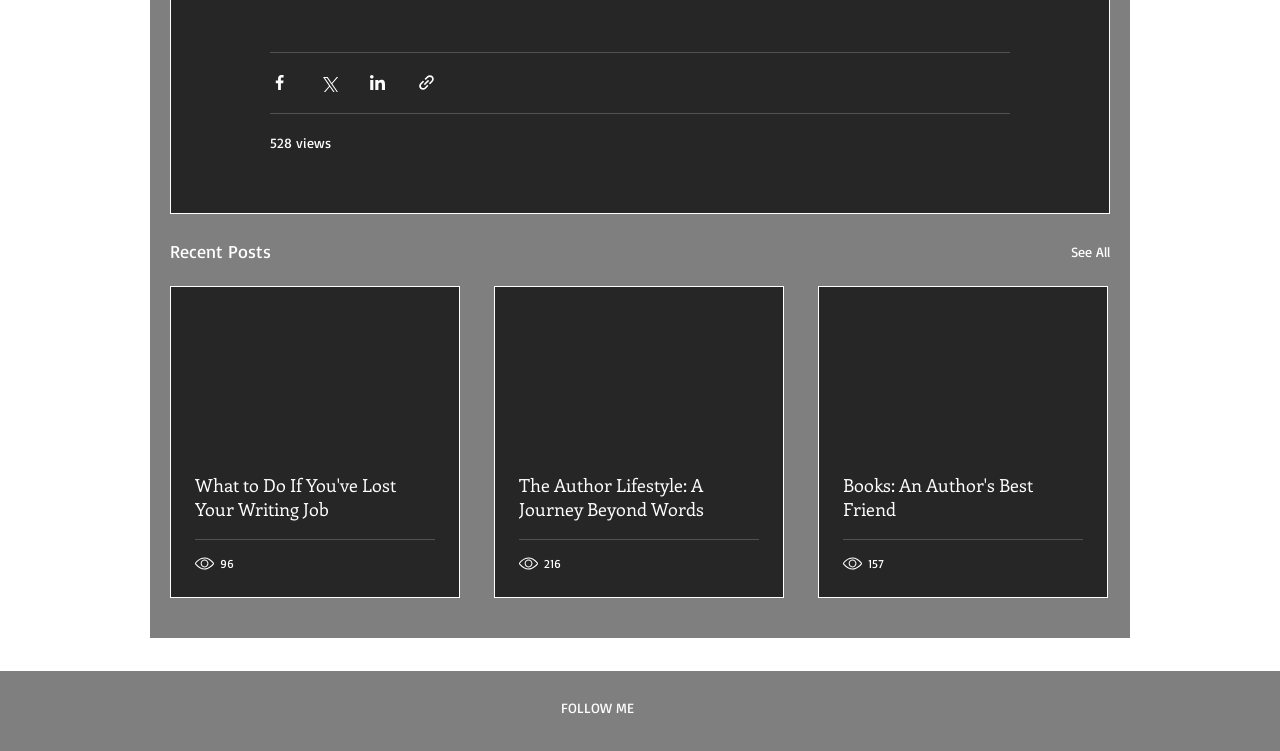What is the section above the articles?
Using the visual information from the image, give a one-word or short-phrase answer.

Recent Posts